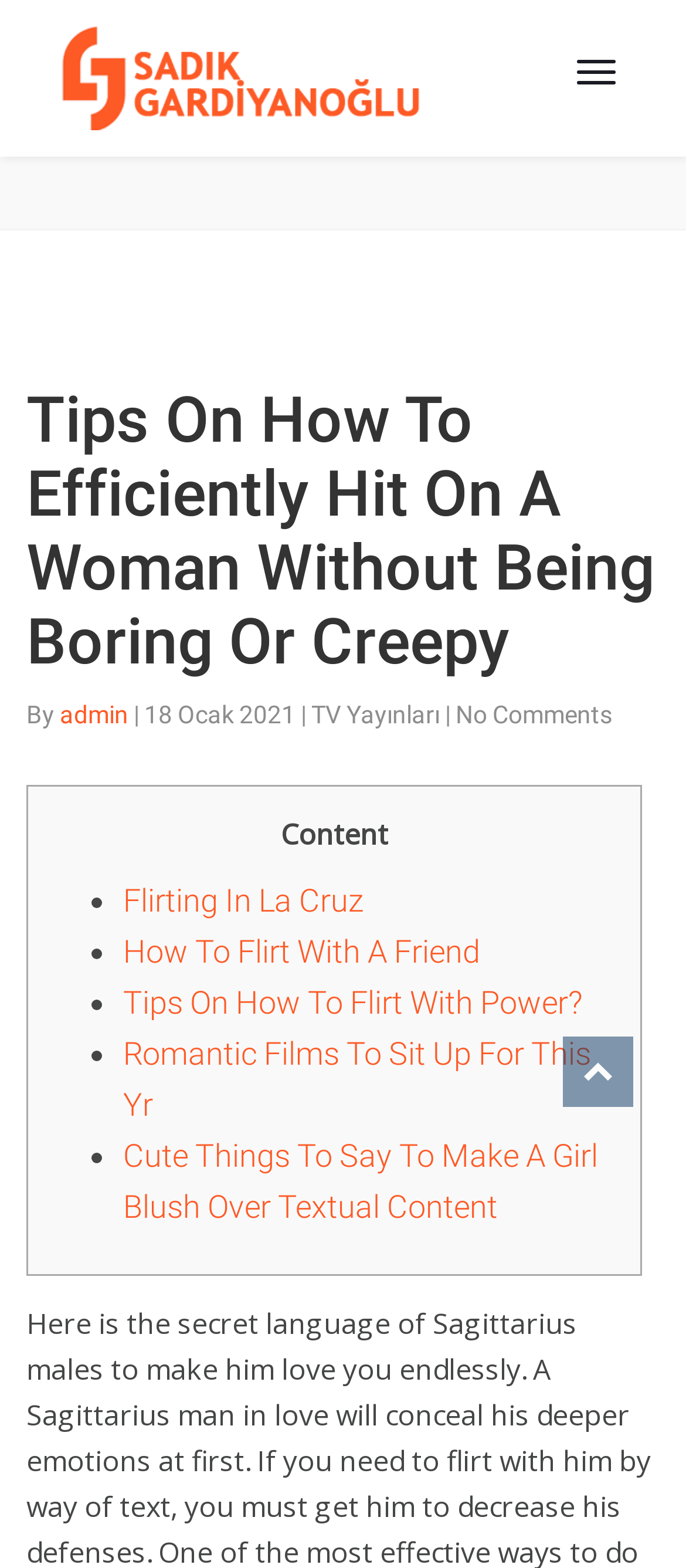Determine the bounding box coordinates of the region that needs to be clicked to achieve the task: "Go to the TV Yayınları page".

[0.454, 0.446, 0.641, 0.464]